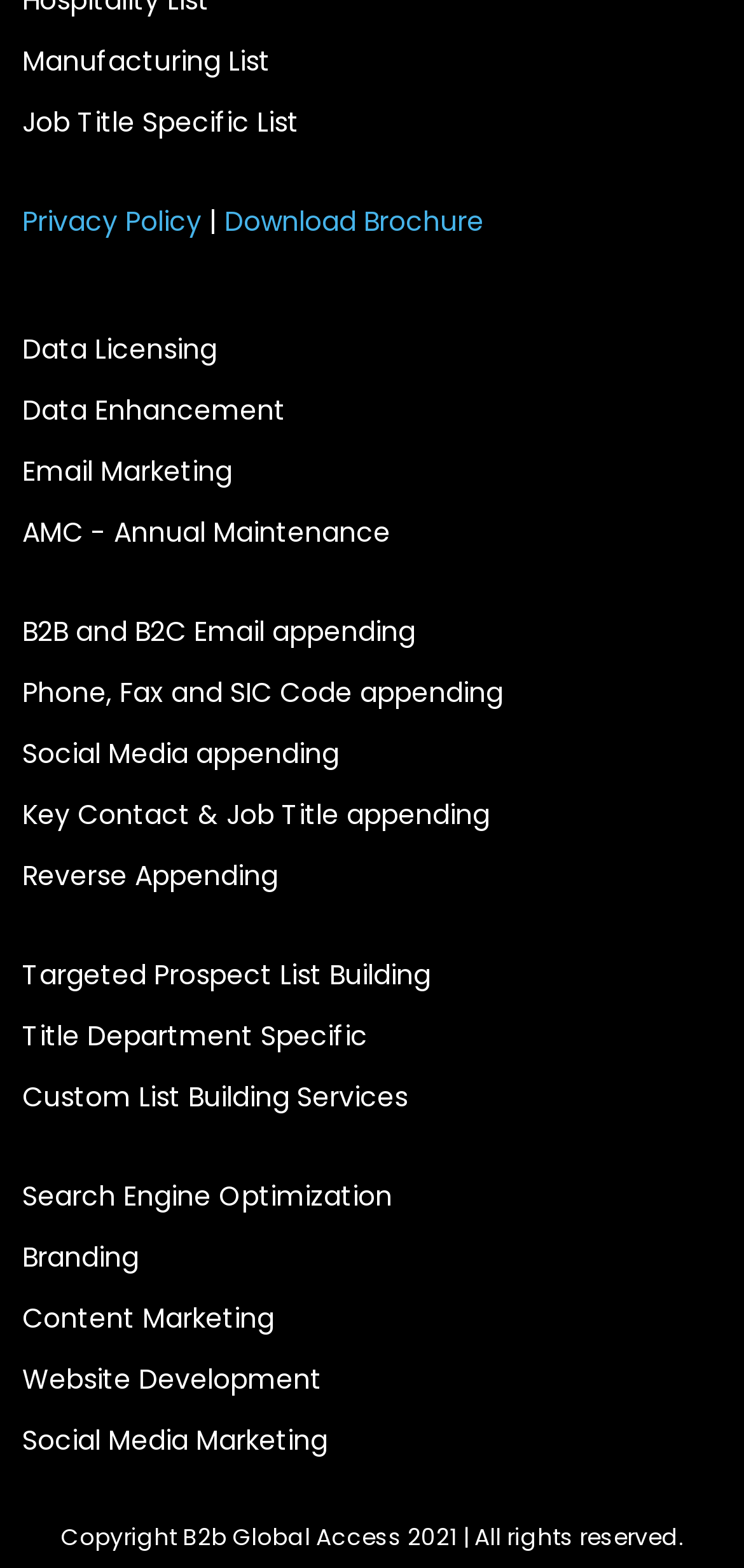Could you locate the bounding box coordinates for the section that should be clicked to accomplish this task: "View manufacturing list".

[0.03, 0.02, 0.97, 0.059]